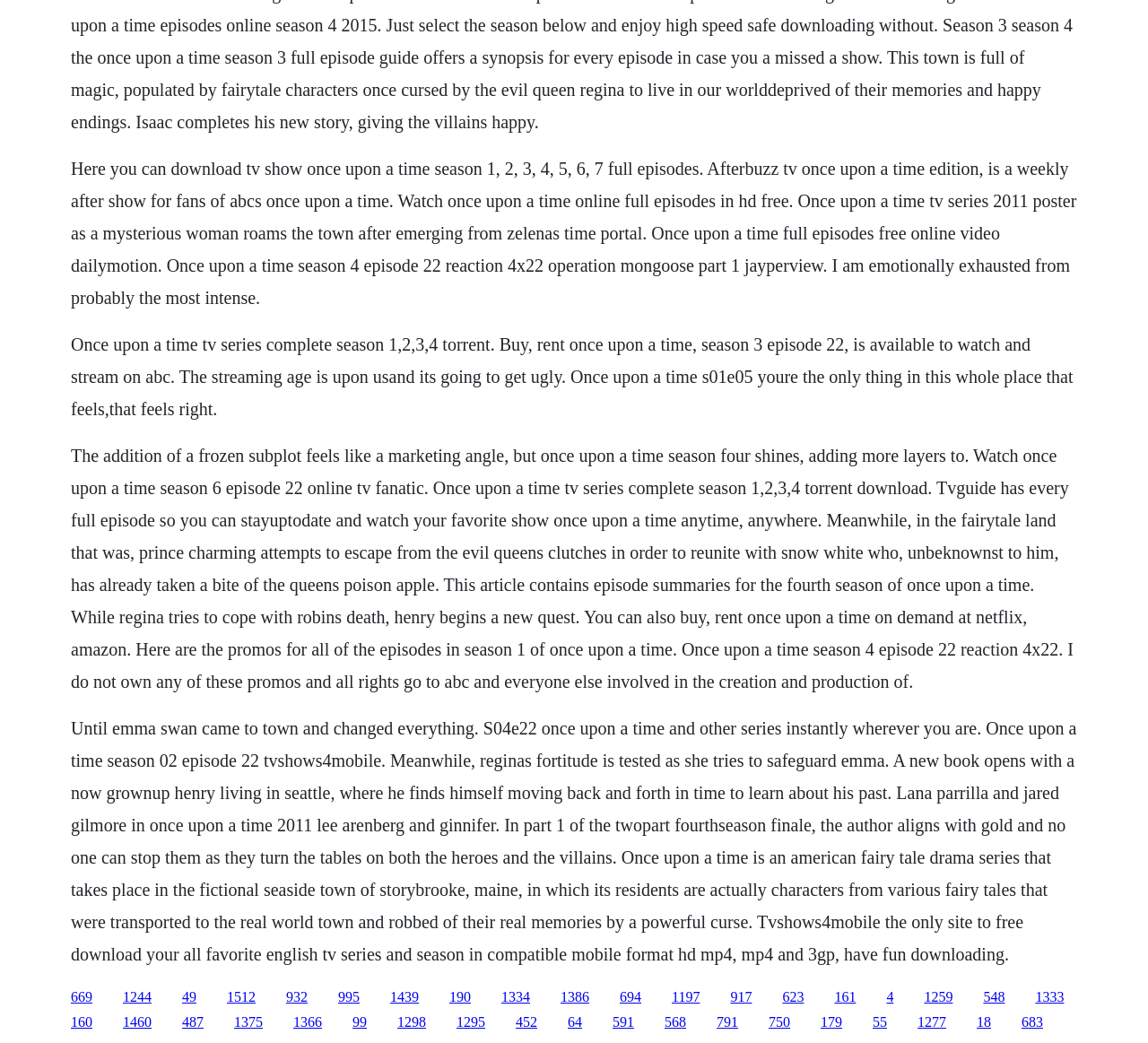Are there any links to external websites on this webpage?
Refer to the image and respond with a one-word or short-phrase answer.

Yes